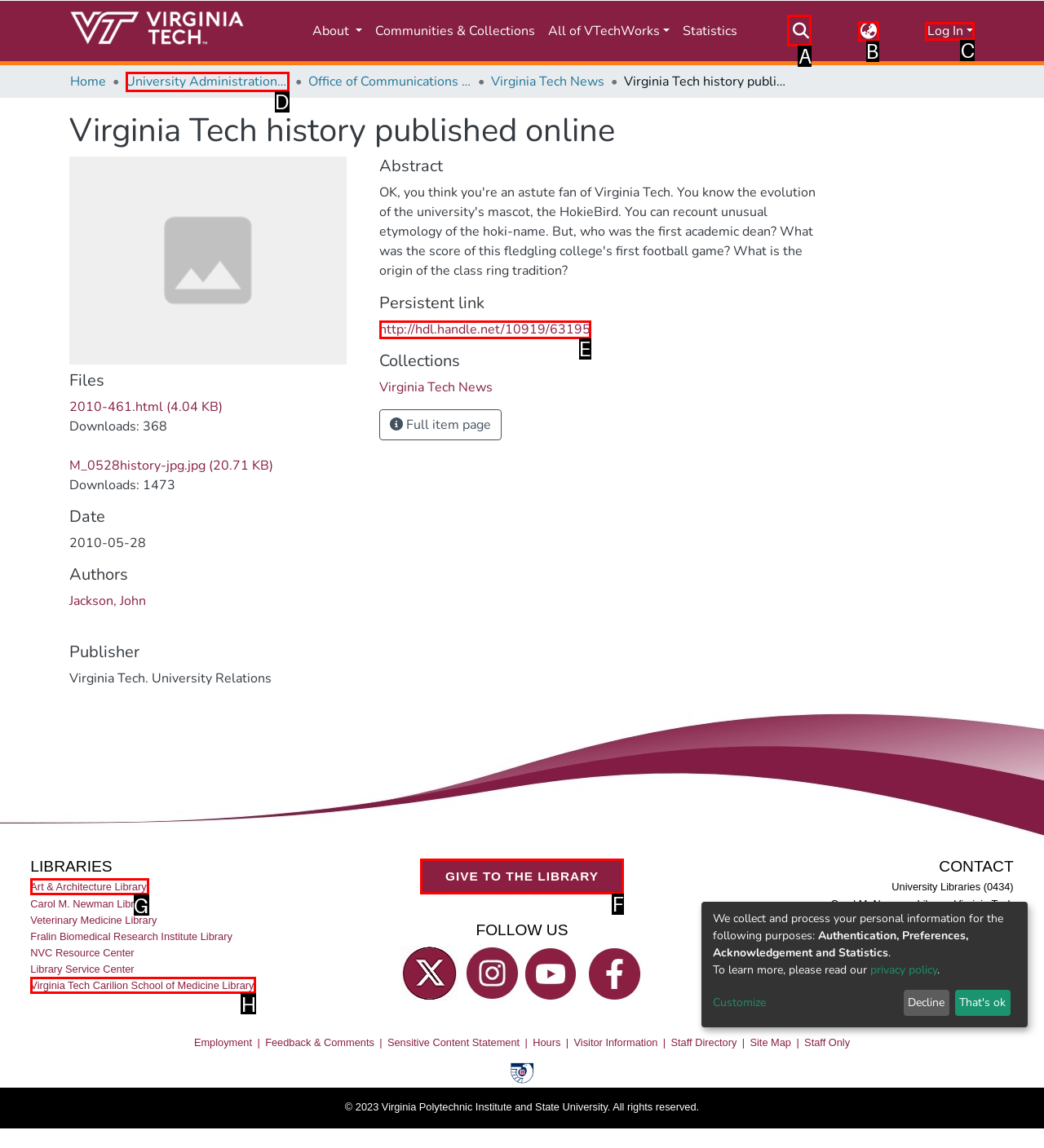Which letter corresponds to the correct option to complete the task: Explore 'Geared to go'?
Answer with the letter of the chosen UI element.

None